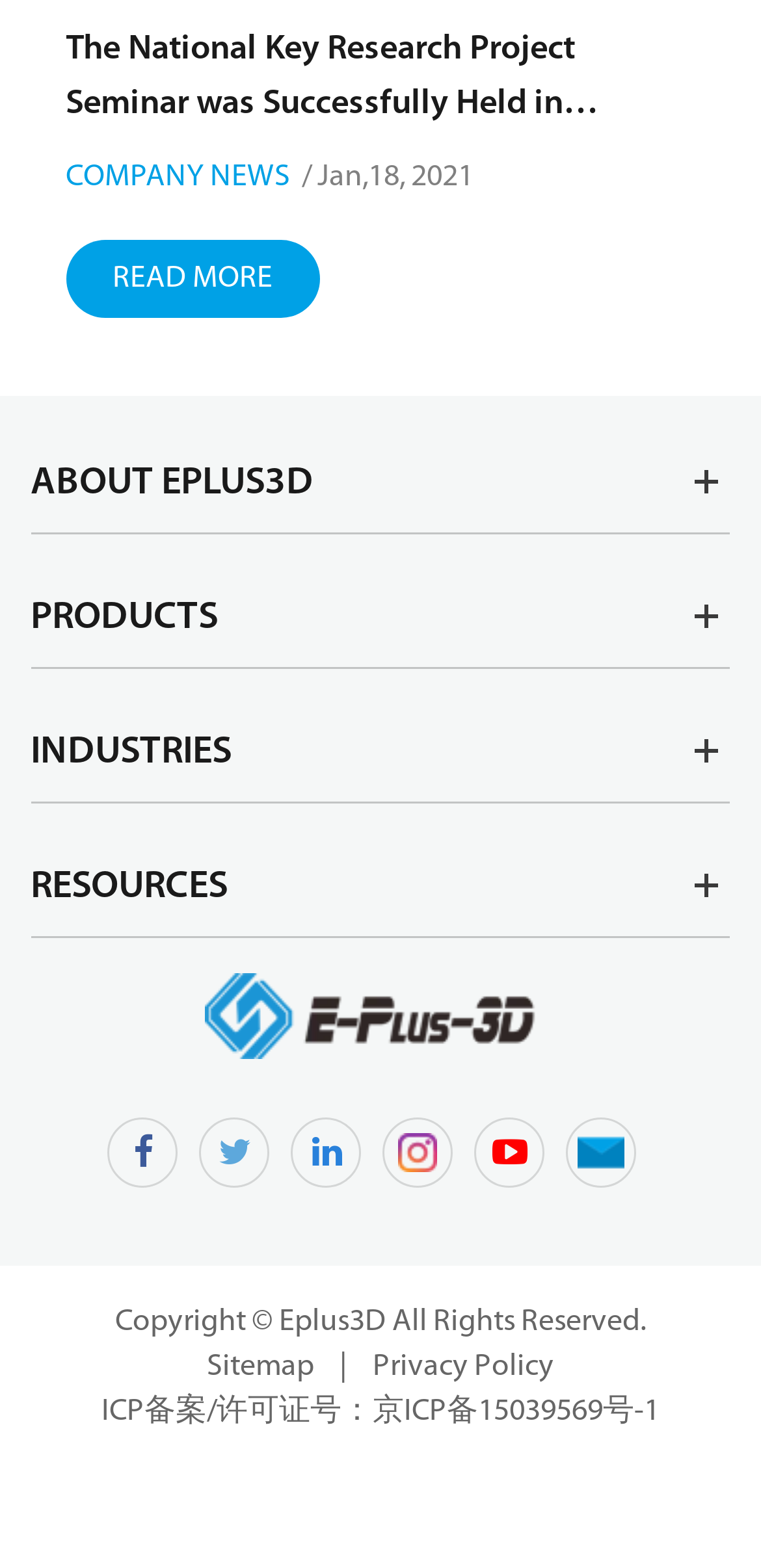What is the title of the first blog post?
From the screenshot, provide a brief answer in one word or phrase.

Winter Maintenance of Metal 3D Printer